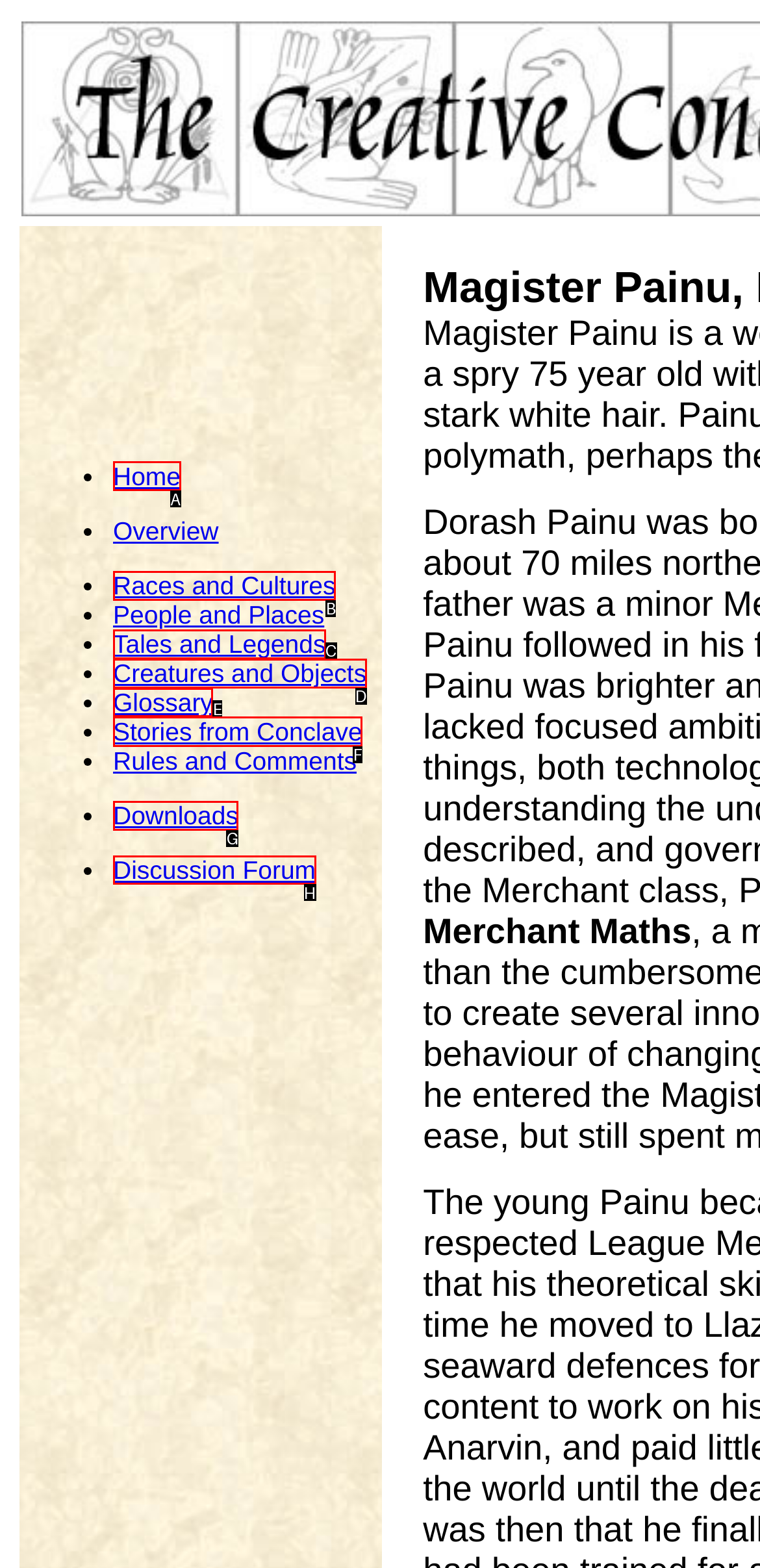Choose the HTML element that best fits the given description: Races and Cultures. Answer by stating the letter of the option.

B